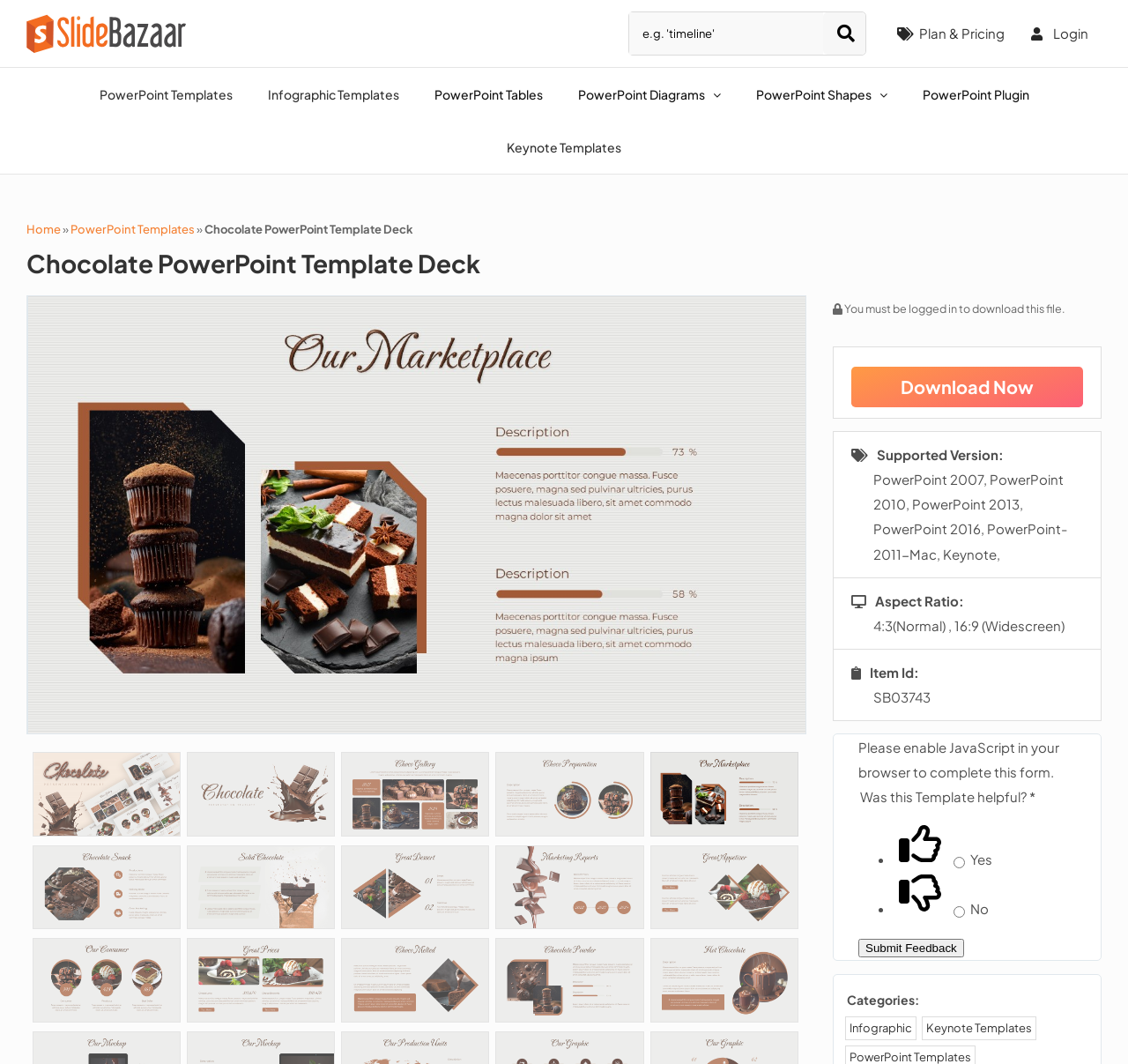What is the item ID of the PowerPoint template?
Based on the image, give a concise answer in the form of a single word or short phrase.

SB03743